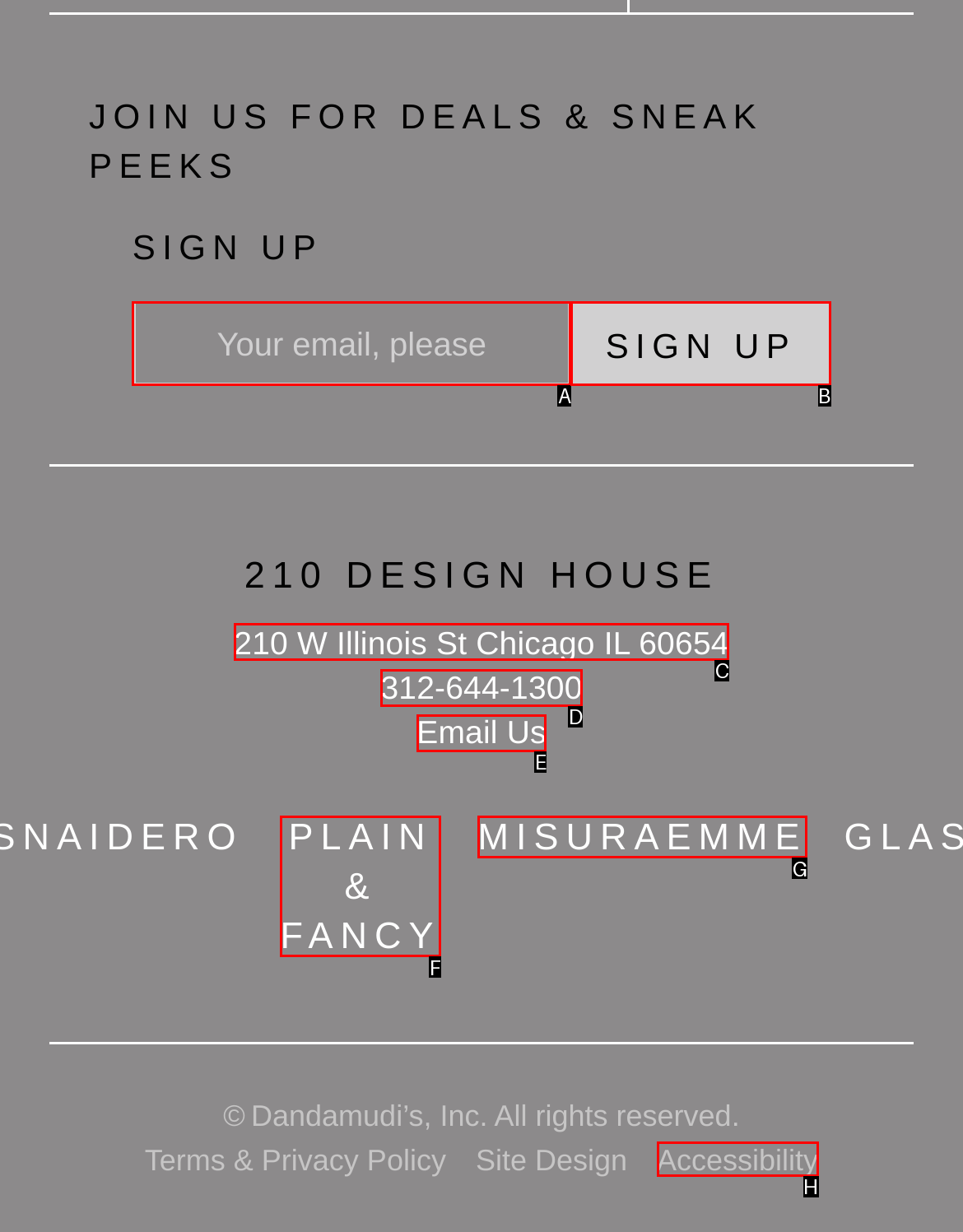To perform the task "Get directions to 210 W Illinois St Chicago IL 60654", which UI element's letter should you select? Provide the letter directly.

C